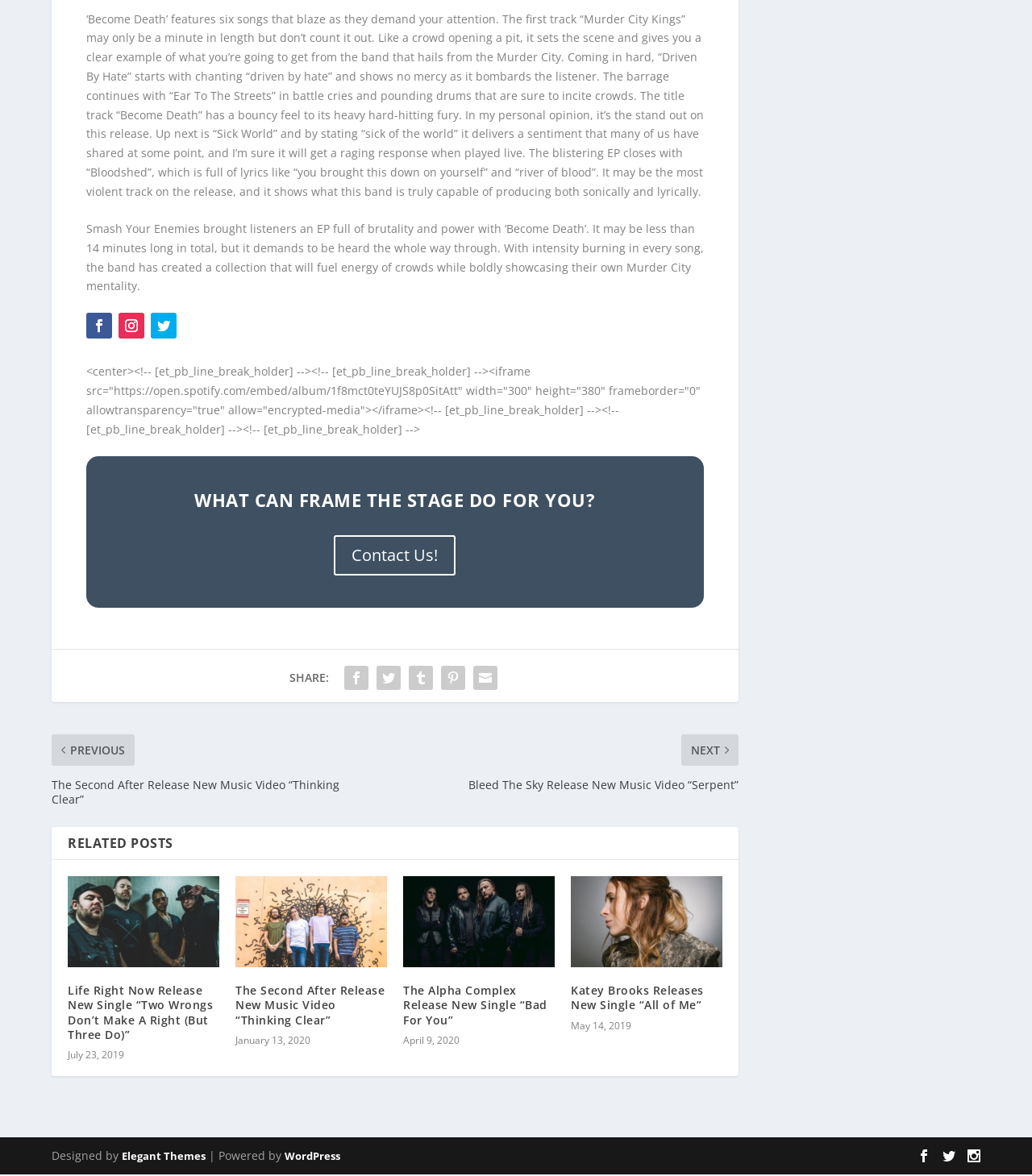What is the name of the EP reviewed in the article?
Using the screenshot, give a one-word or short phrase answer.

Become Death